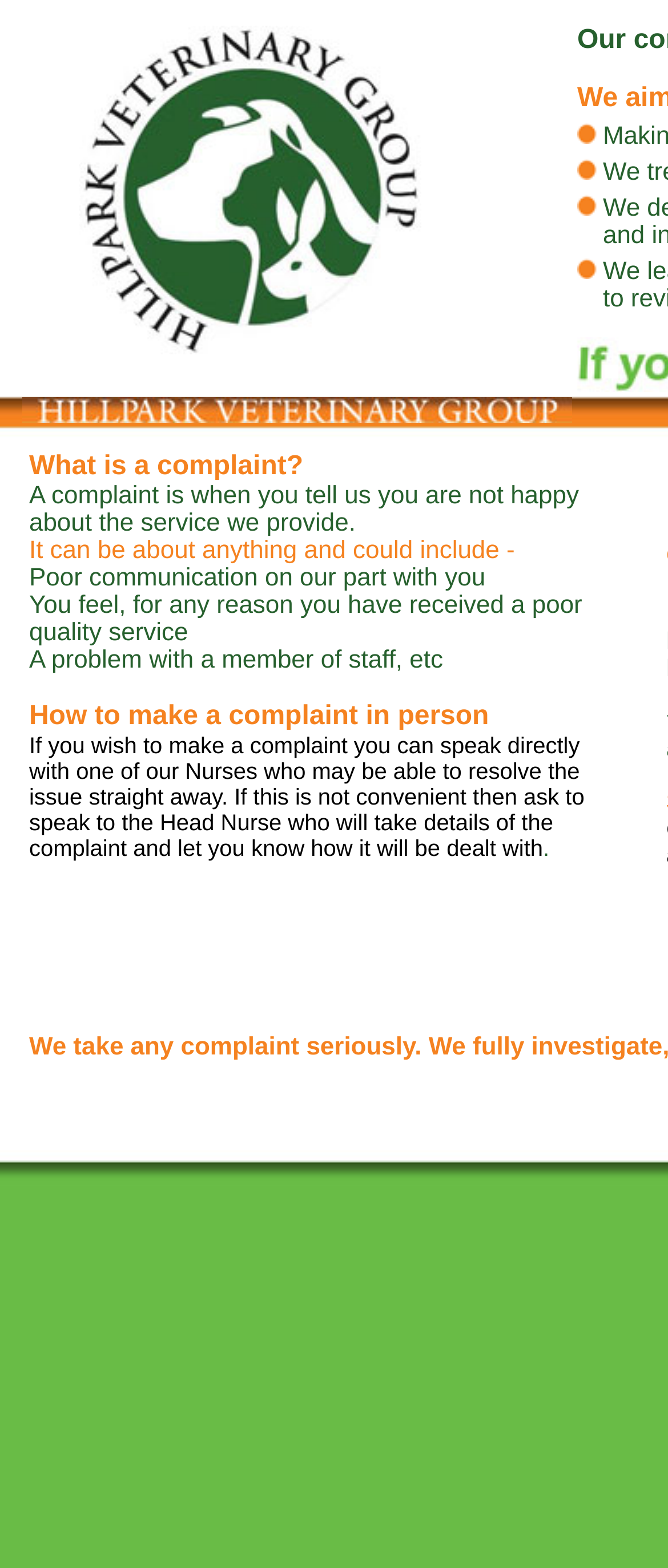What is the purpose of the webpage?
Look at the image and construct a detailed response to the question.

The webpage appears to be providing information about complaints, including what a complaint is, how to make a complaint, and how it will be dealt with, as evidenced by the text in the LayoutTableCell at coordinates [0.033, 0.286, 0.887, 0.645].